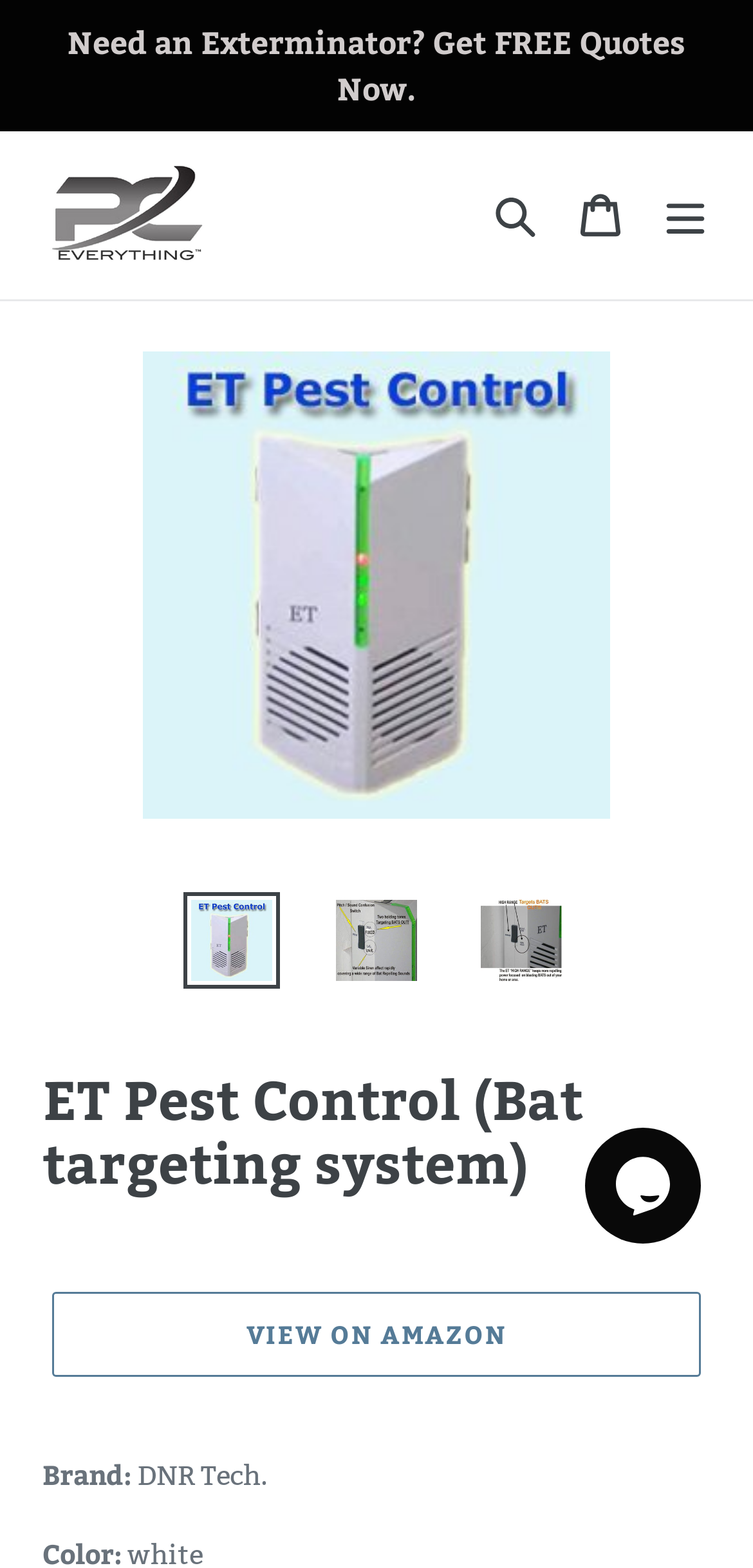Please identify the bounding box coordinates for the region that you need to click to follow this instruction: "Open the menu".

[0.854, 0.11, 0.967, 0.164]